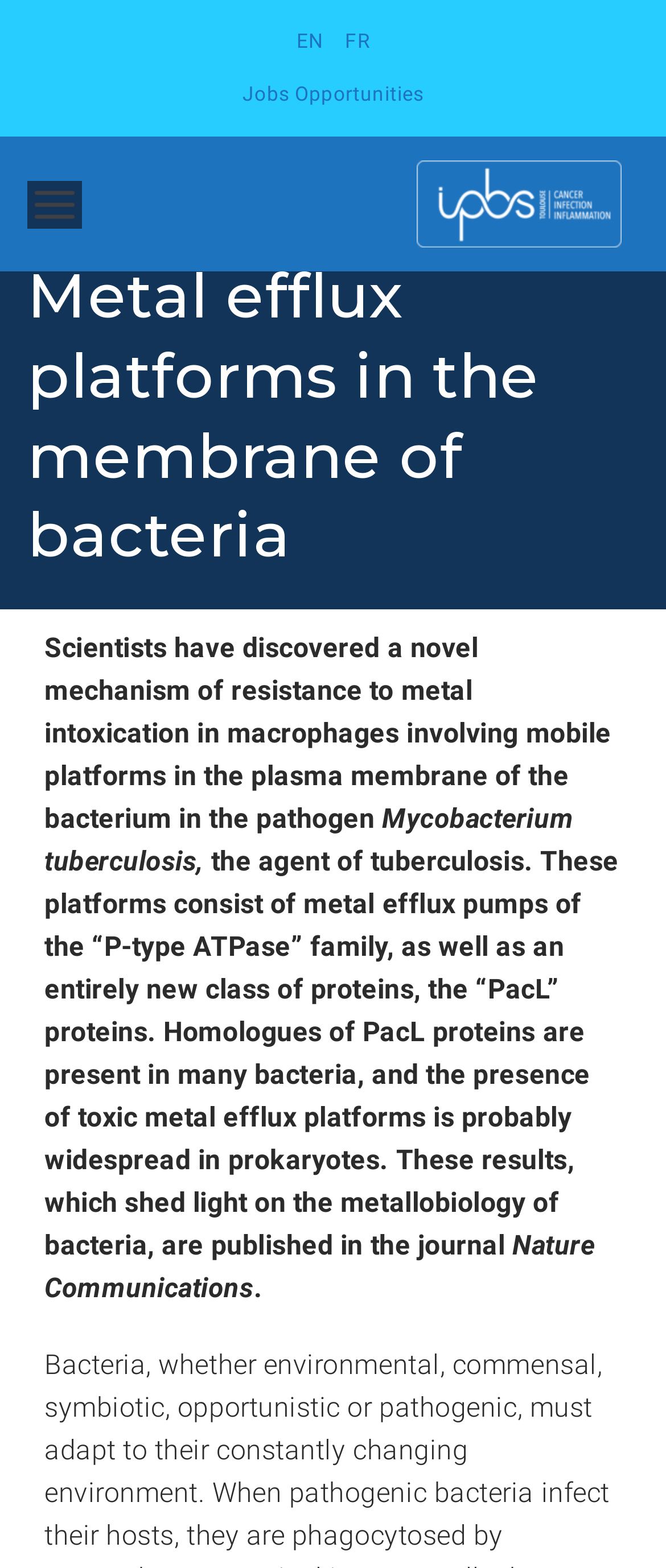What language options are available? Please answer the question using a single word or phrase based on the image.

EN, FR